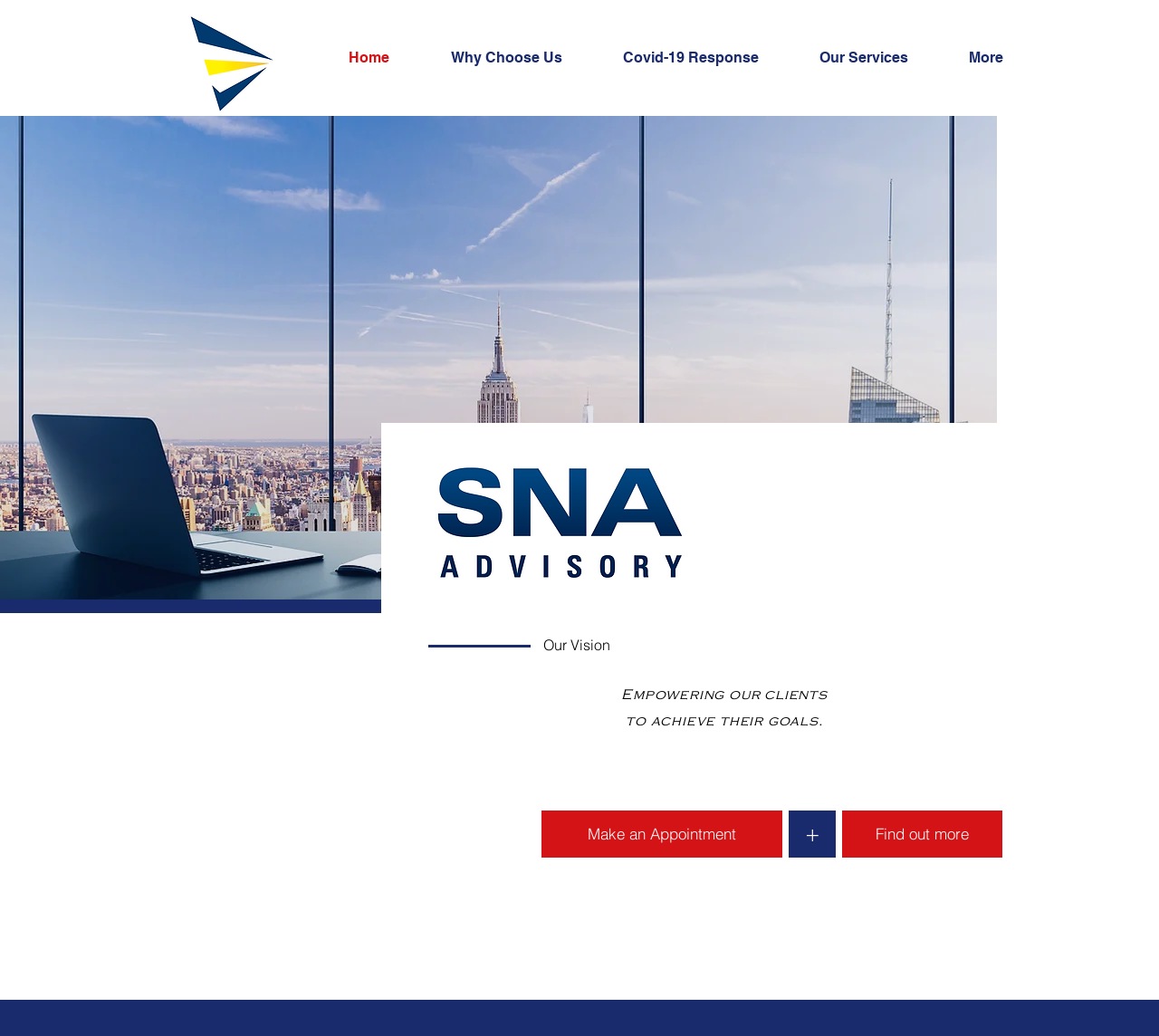Respond to the following question using a concise word or phrase: 
What is the purpose of the '+' link?

Find out more